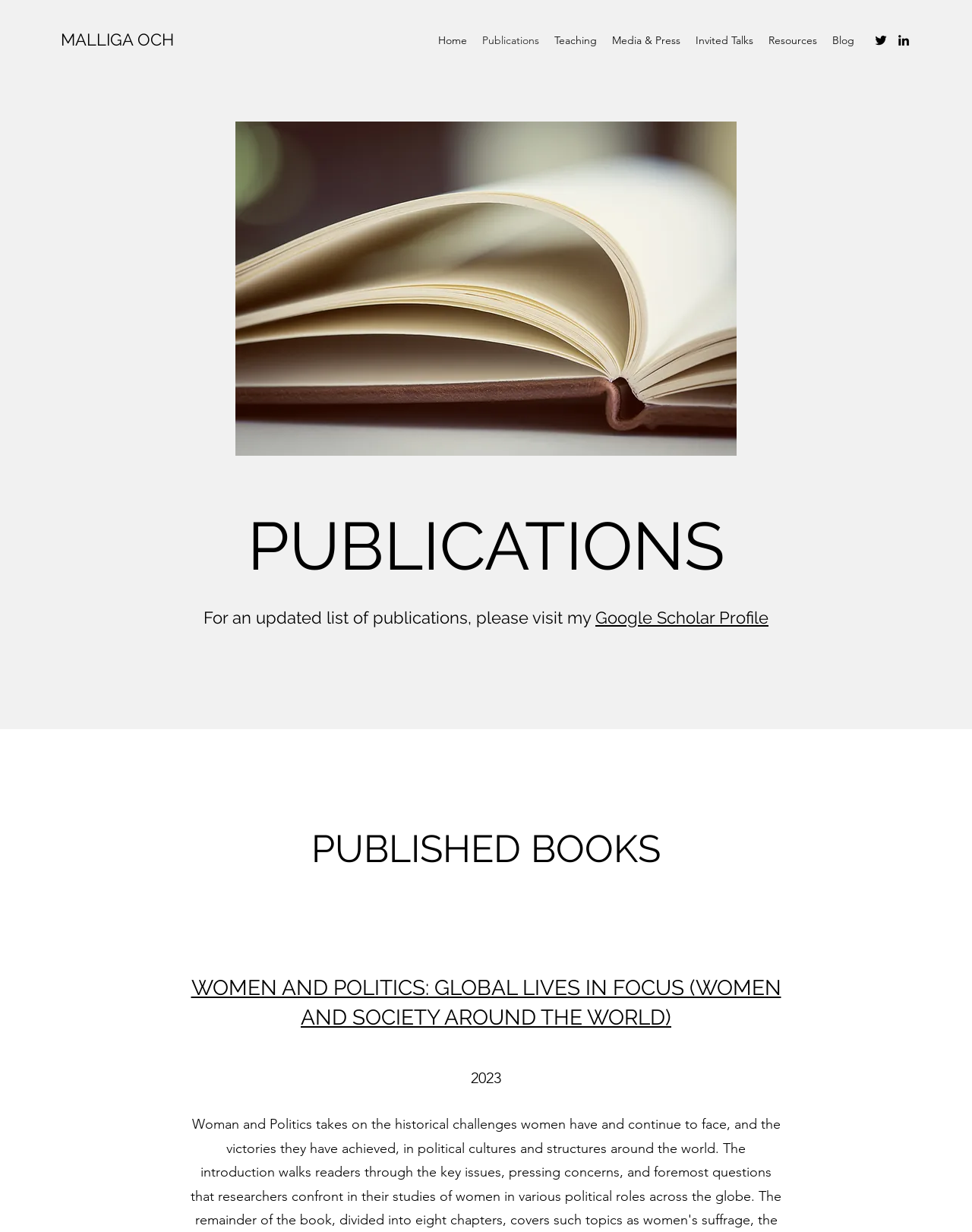Use a single word or phrase to answer the question: 
What is the alternative source for an updated list of publications?

Google Scholar Profile